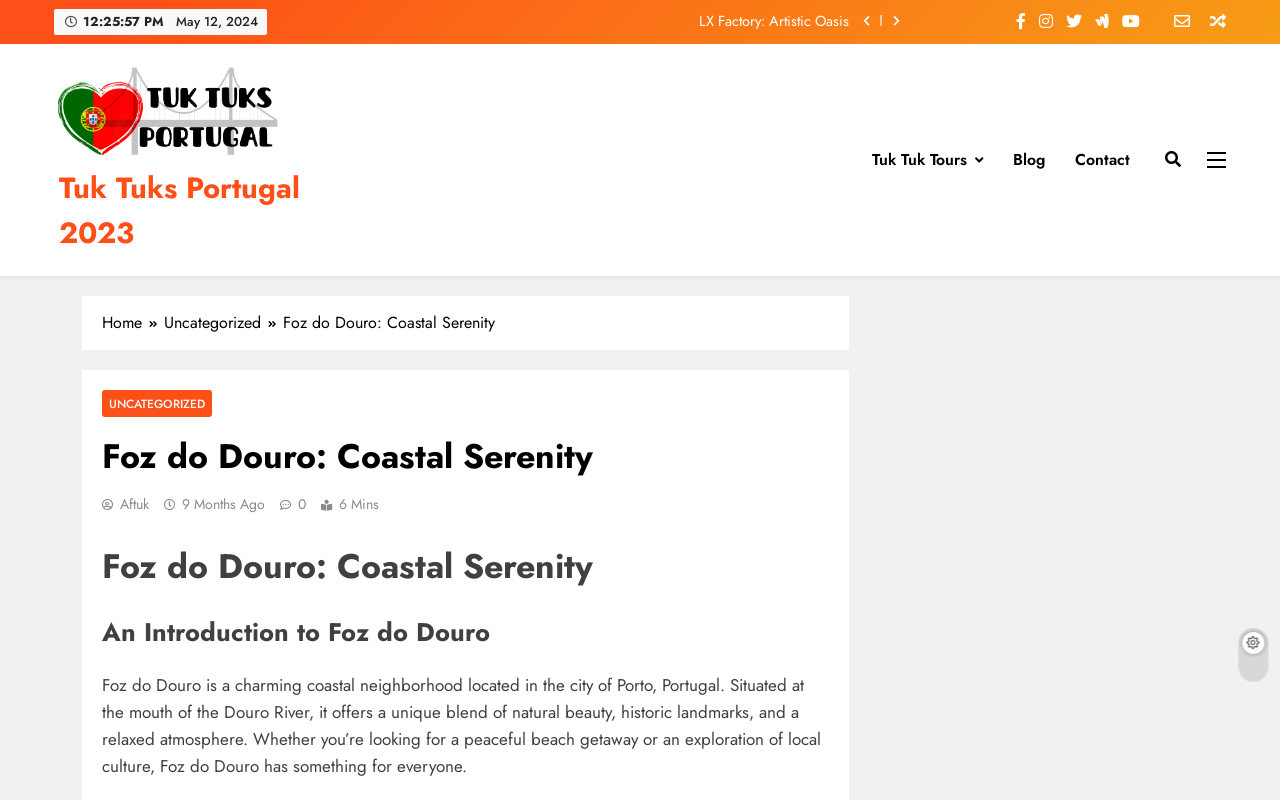What is the current time?
Look at the webpage screenshot and answer the question with a detailed explanation.

I found the current time by looking at the top-left corner of the webpage, where it displays the time '12:25:58 PM'.